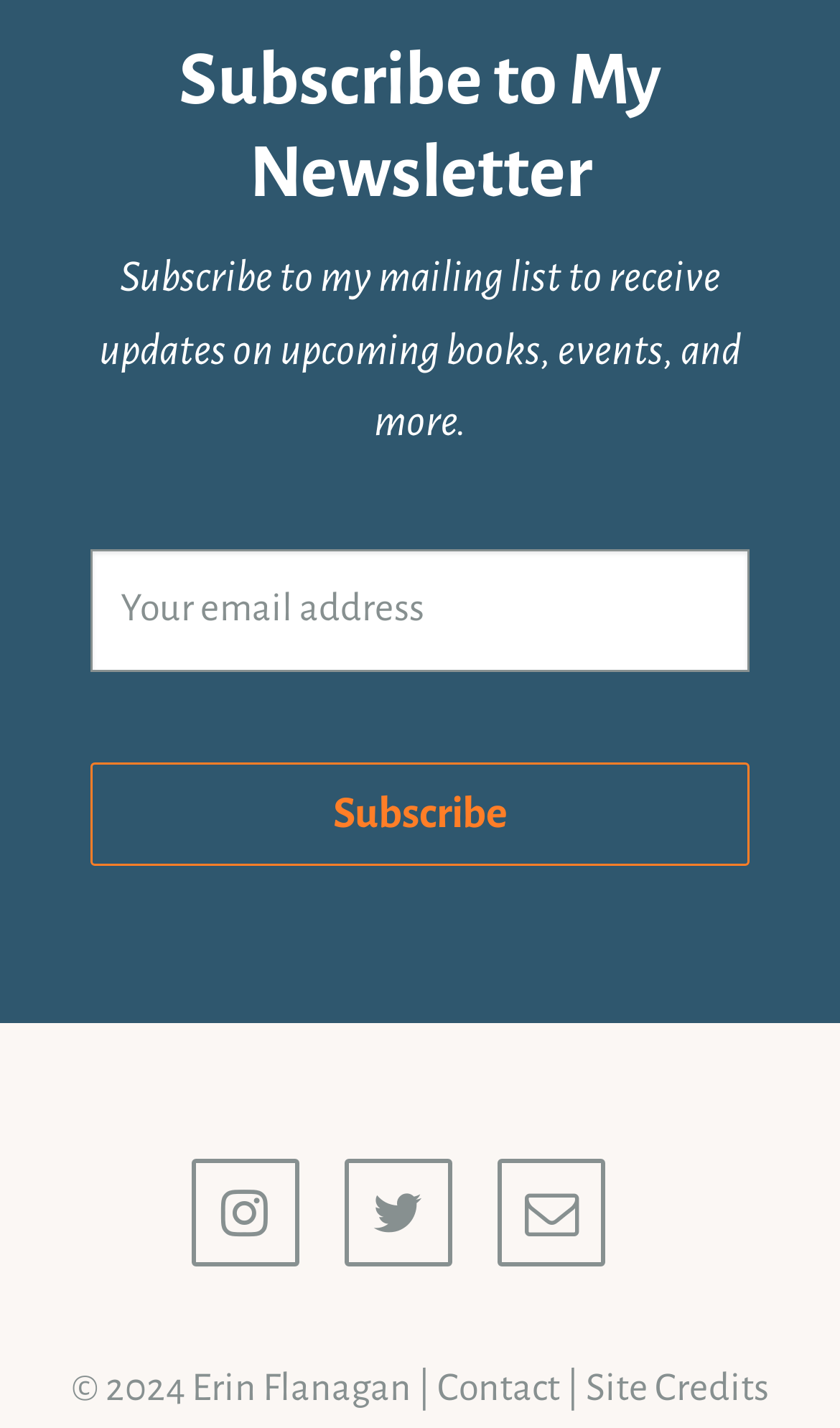Determine the bounding box coordinates for the UI element matching this description: "Site Credits".

[0.697, 0.958, 0.915, 0.987]